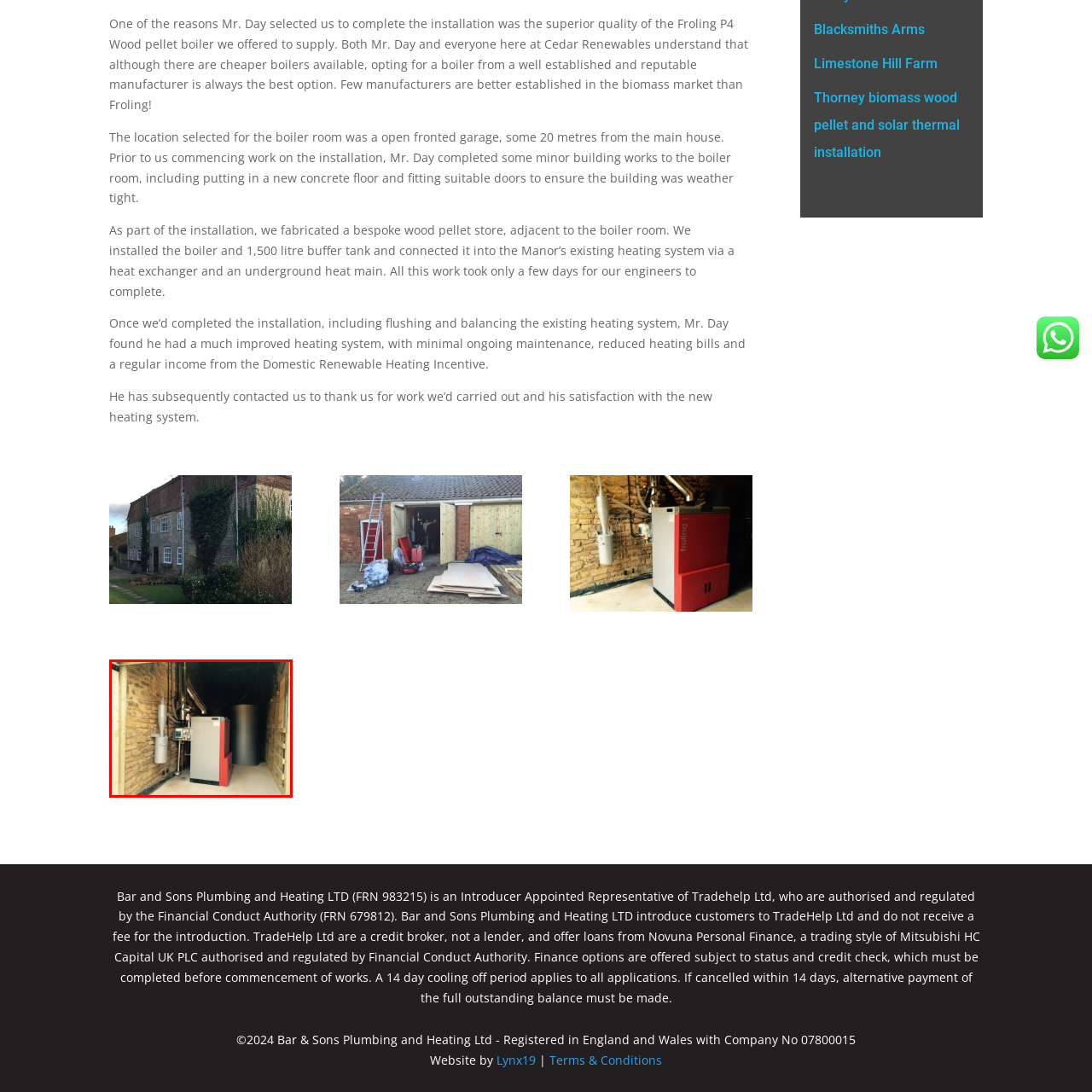Look at the region marked by the red box and describe it extensively.

The image showcases a modern installation of a Froling P4 wood pellet boiler in a dedicated boiler room, designed to facilitate efficient heating. The boiler, characterized by its sleek design with red and gray elements, is positioned next to a large cylindrical buffer tank, which is likely used to store hot water. The room features a robust concrete floor and exposed wooden paneling, reflecting a purposeful design aimed at functionality and durability. This setup, part of a comprehensive heating solution, highlights the commitment to high-quality equipment and installation practices, ensuring optimal performance and minimal maintenance needs for the homeowner.